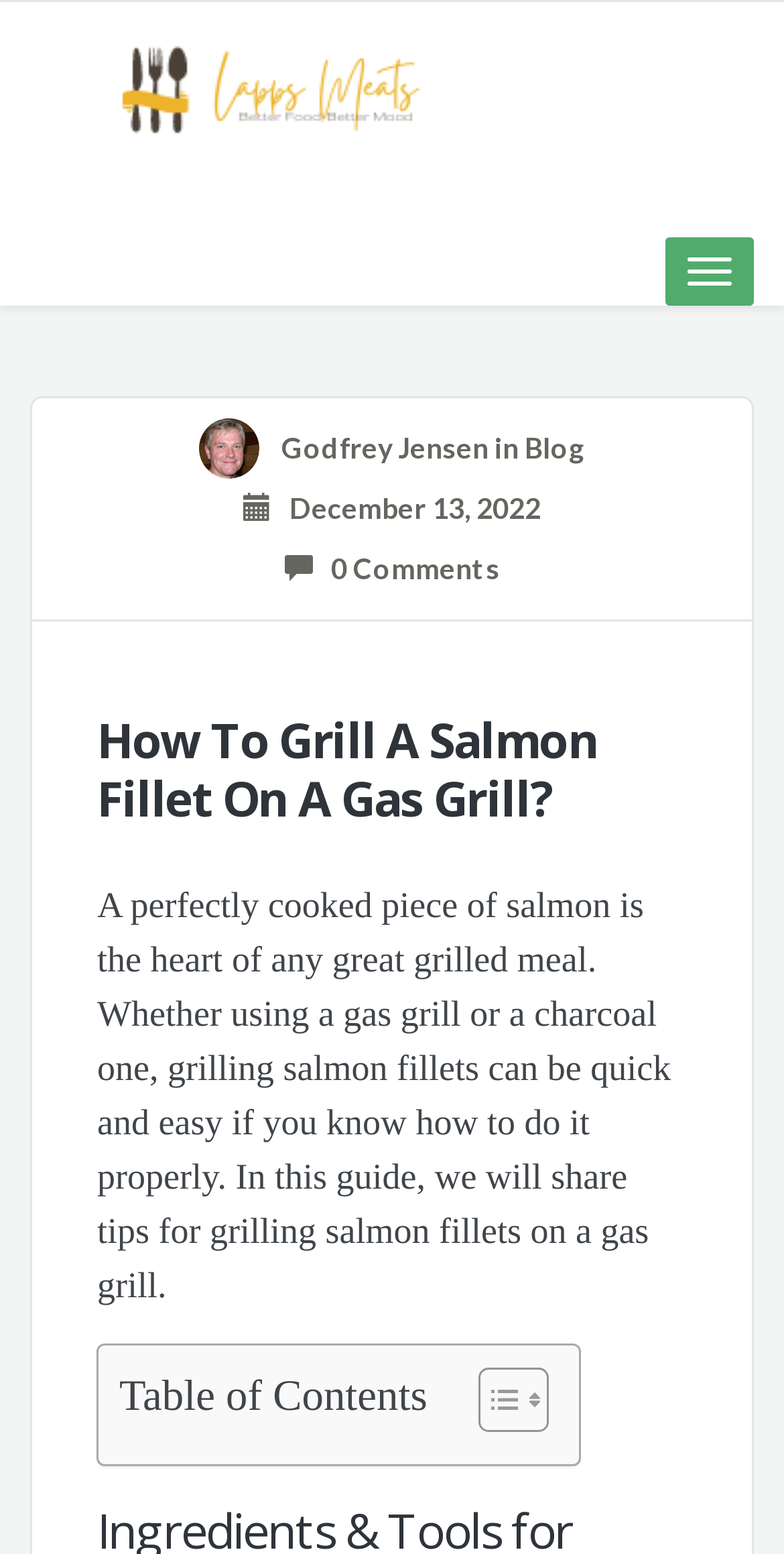Given the element description Godfrey Jensen, specify the bounding box coordinates of the corresponding UI element in the format (top-left x, top-left y, bottom-right x, bottom-right y). All values must be between 0 and 1.

[0.359, 0.277, 0.623, 0.299]